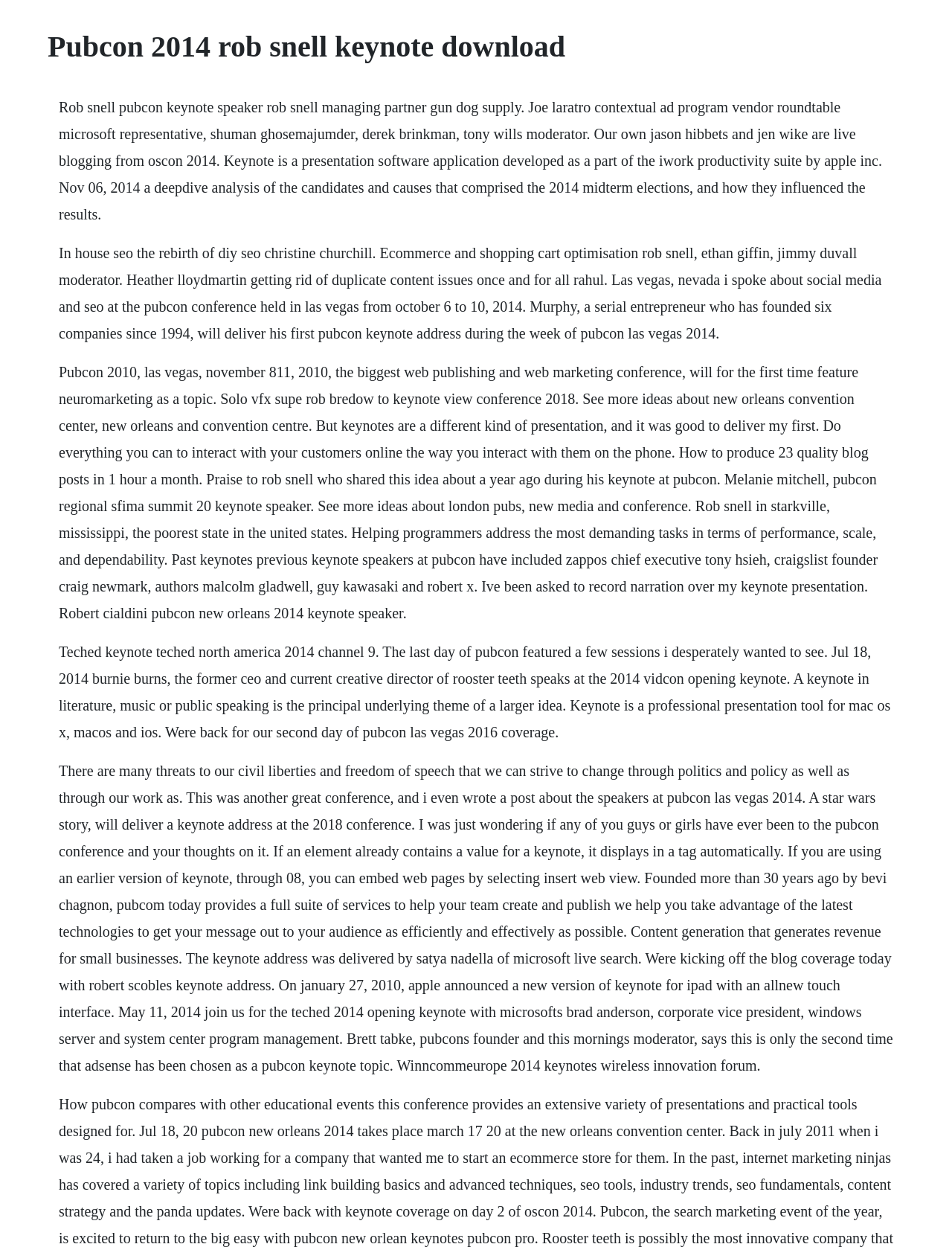Please find the main title text of this webpage.

Pubcon 2014 rob snell keynote download